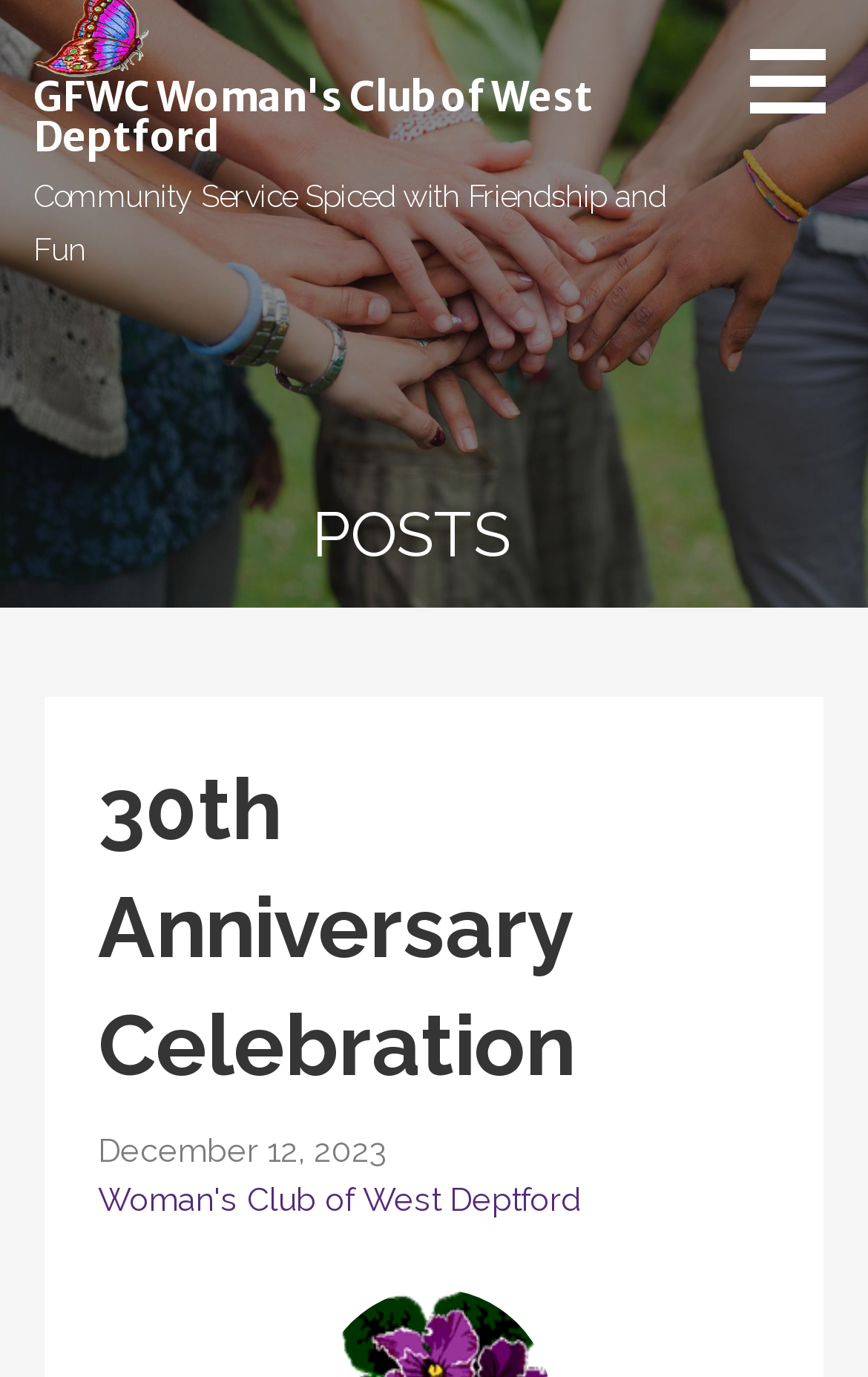Give a short answer to this question using one word or a phrase:
What is the name of the club?

GFWC Woman's Club of West Deptford